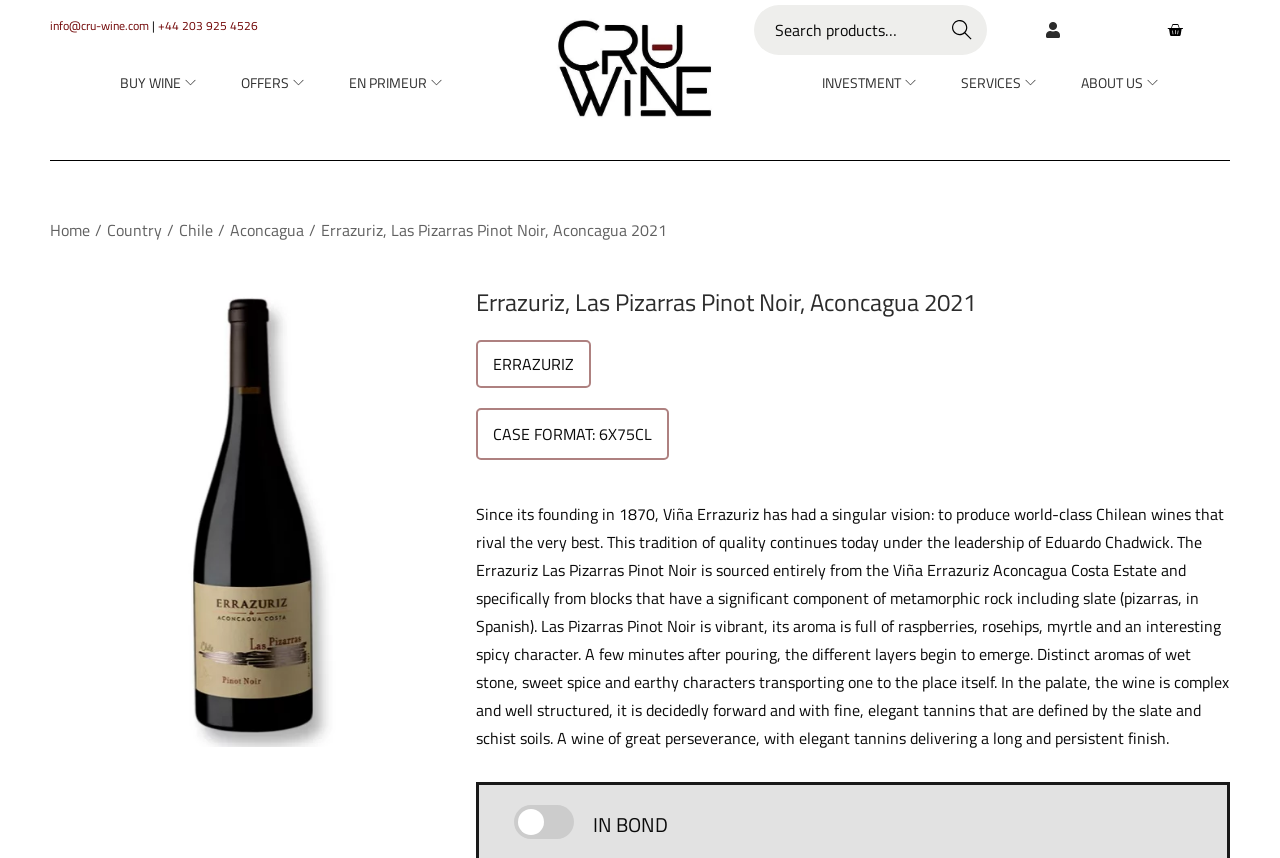What is the format of the wine case?
Based on the image content, provide your answer in one word or a short phrase.

6X75CL